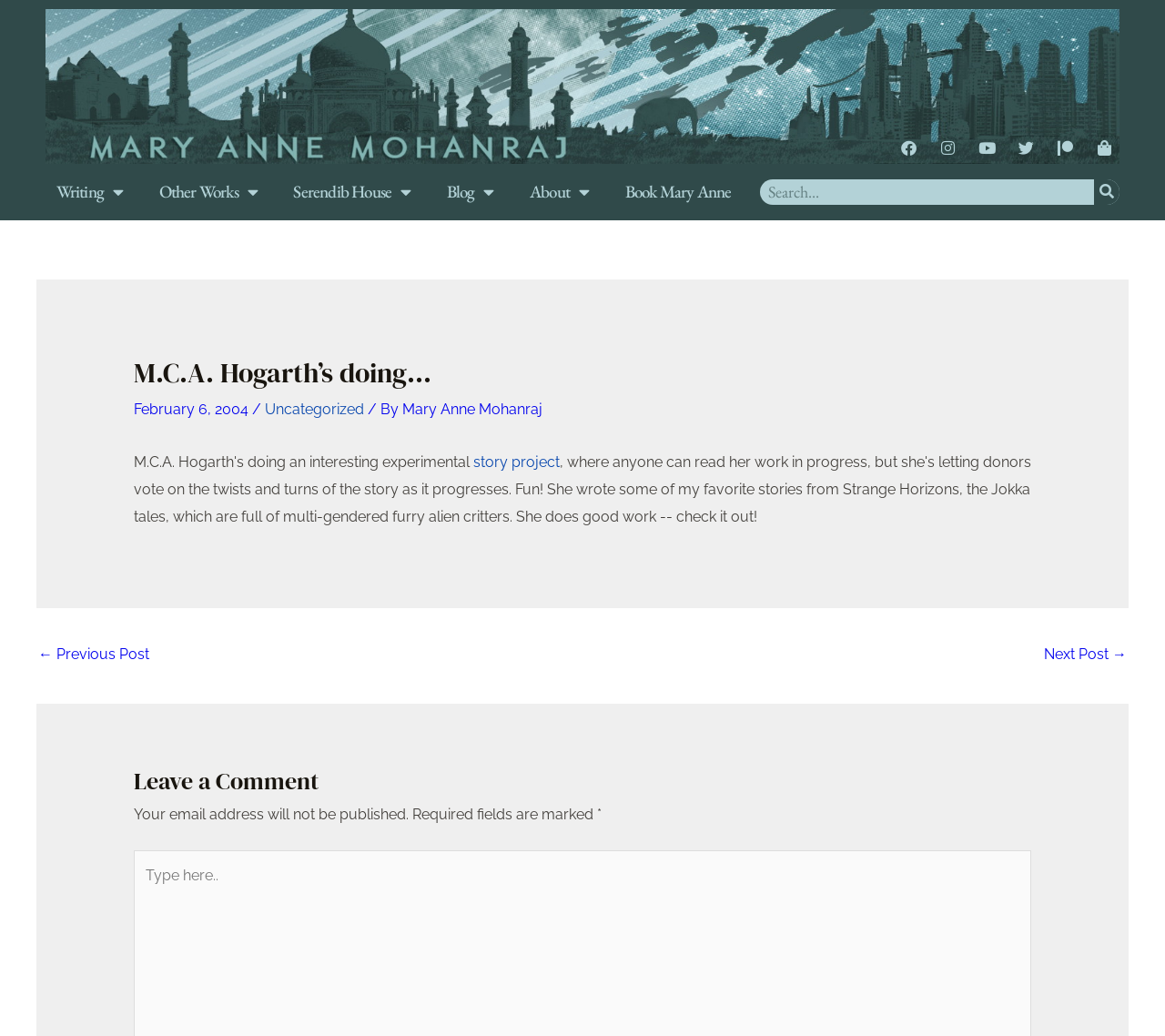Please identify the bounding box coordinates of the element's region that I should click in order to complete the following instruction: "Visit Facebook page". The bounding box coordinates consist of four float numbers between 0 and 1, i.e., [left, top, right, bottom].

[0.766, 0.128, 0.793, 0.158]